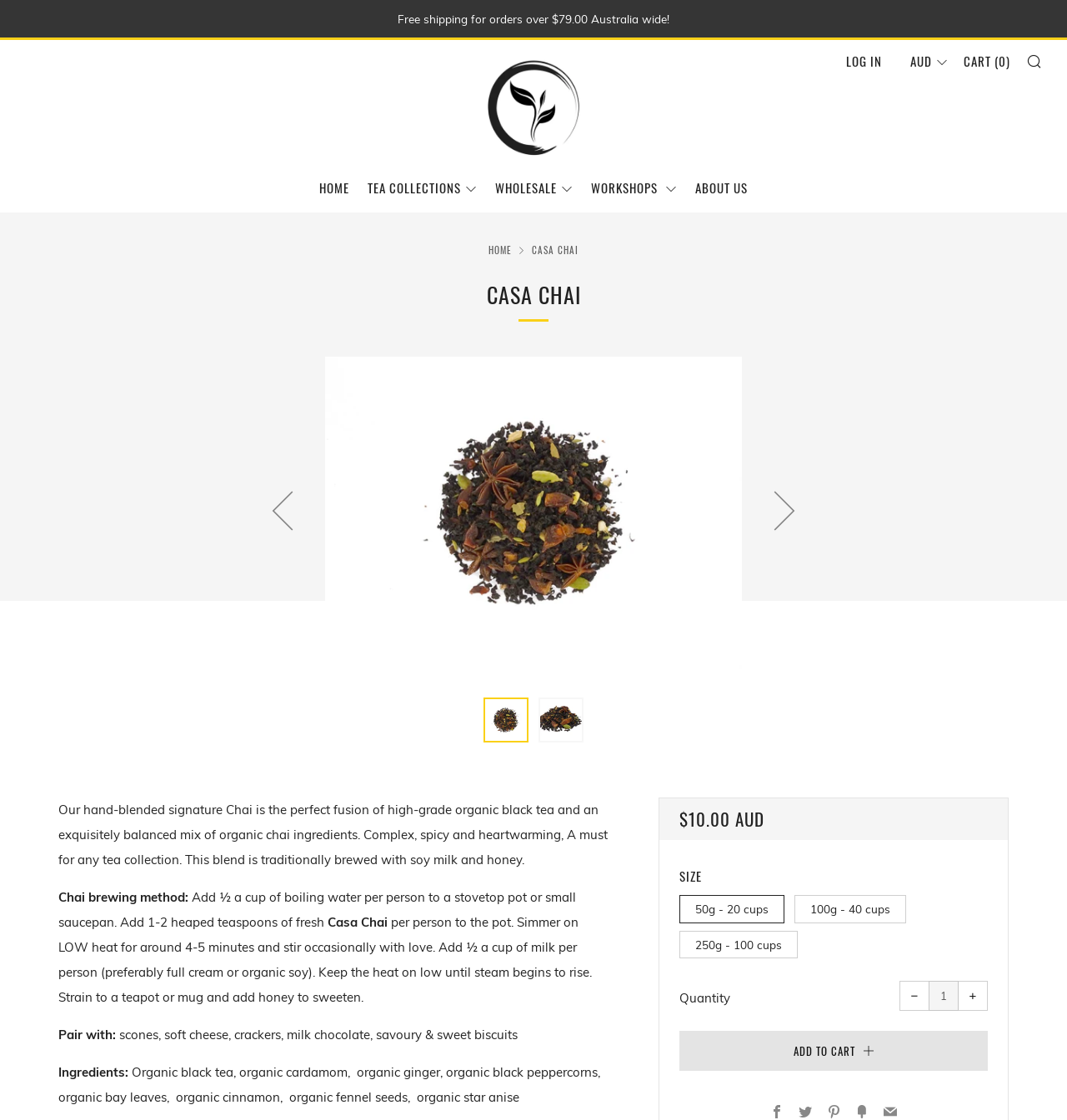Based on the element description: "Product image 2", identify the UI element and provide its bounding box coordinates. Use four float numbers between 0 and 1, [left, top, right, bottom].

[0.505, 0.623, 0.547, 0.663]